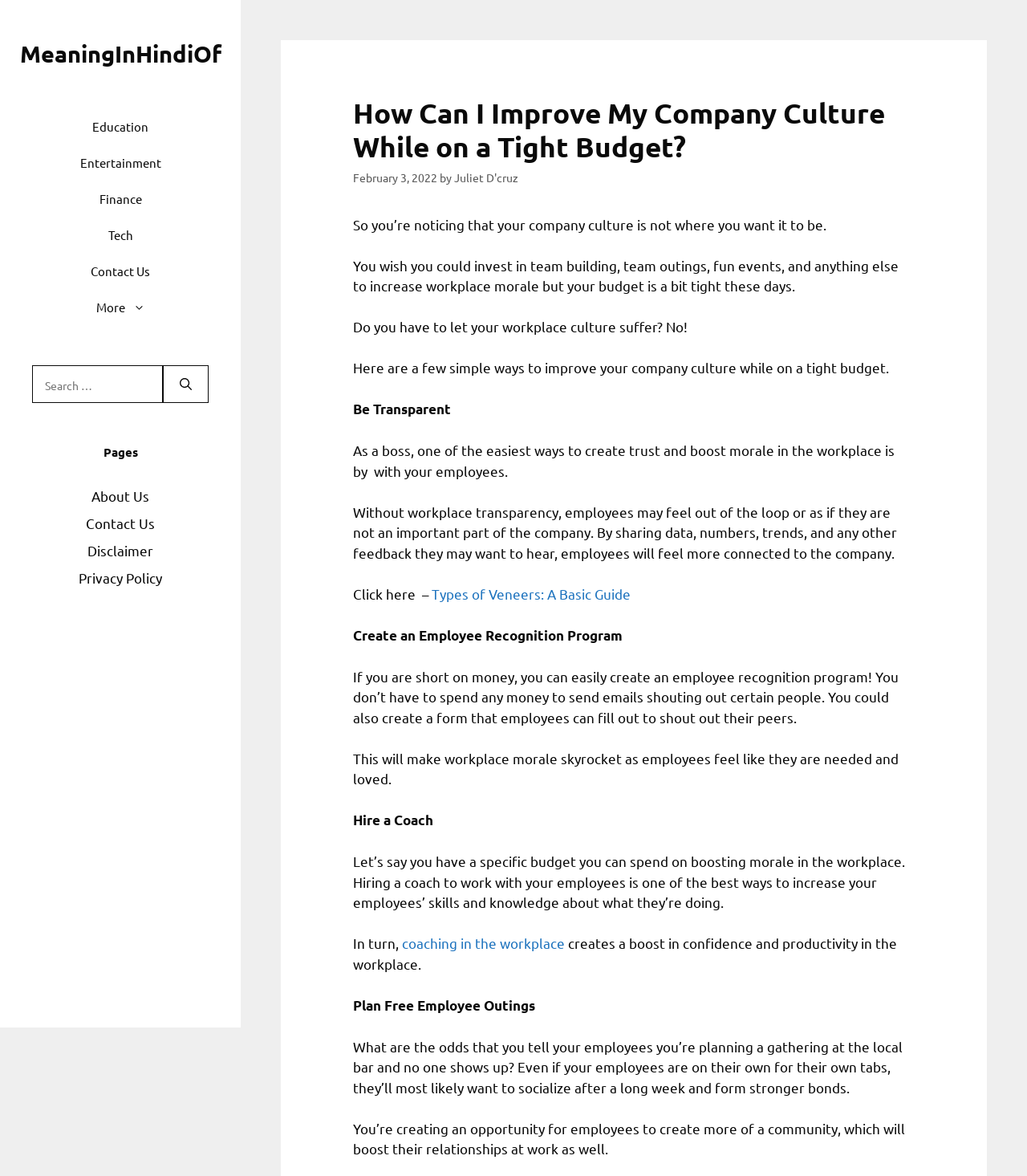Please identify the bounding box coordinates of where to click in order to follow the instruction: "Learn about coaching in the workplace".

[0.391, 0.795, 0.55, 0.809]